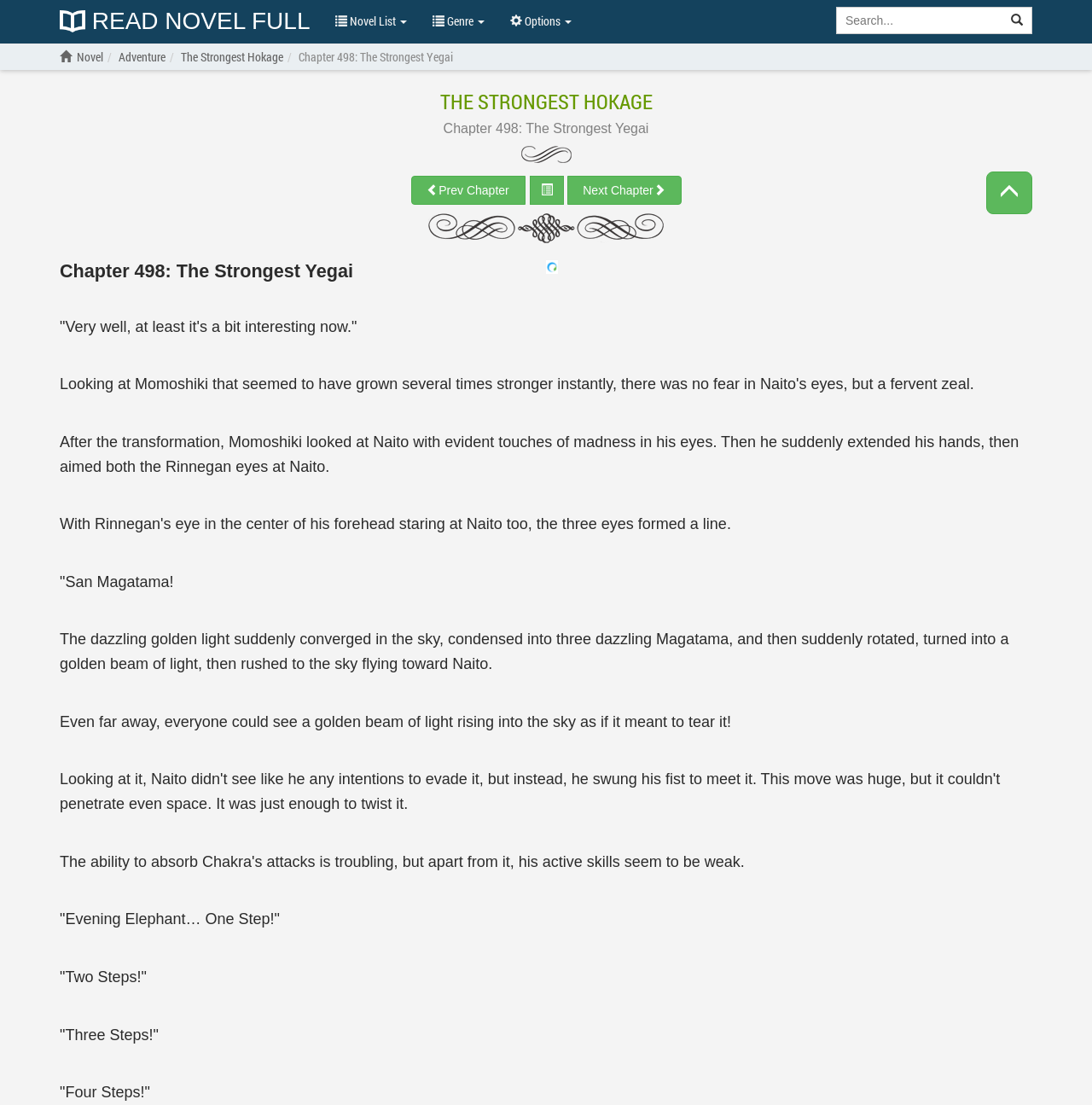Locate the bounding box coordinates of the element I should click to achieve the following instruction: "Click on the novel title".

[0.166, 0.044, 0.259, 0.059]